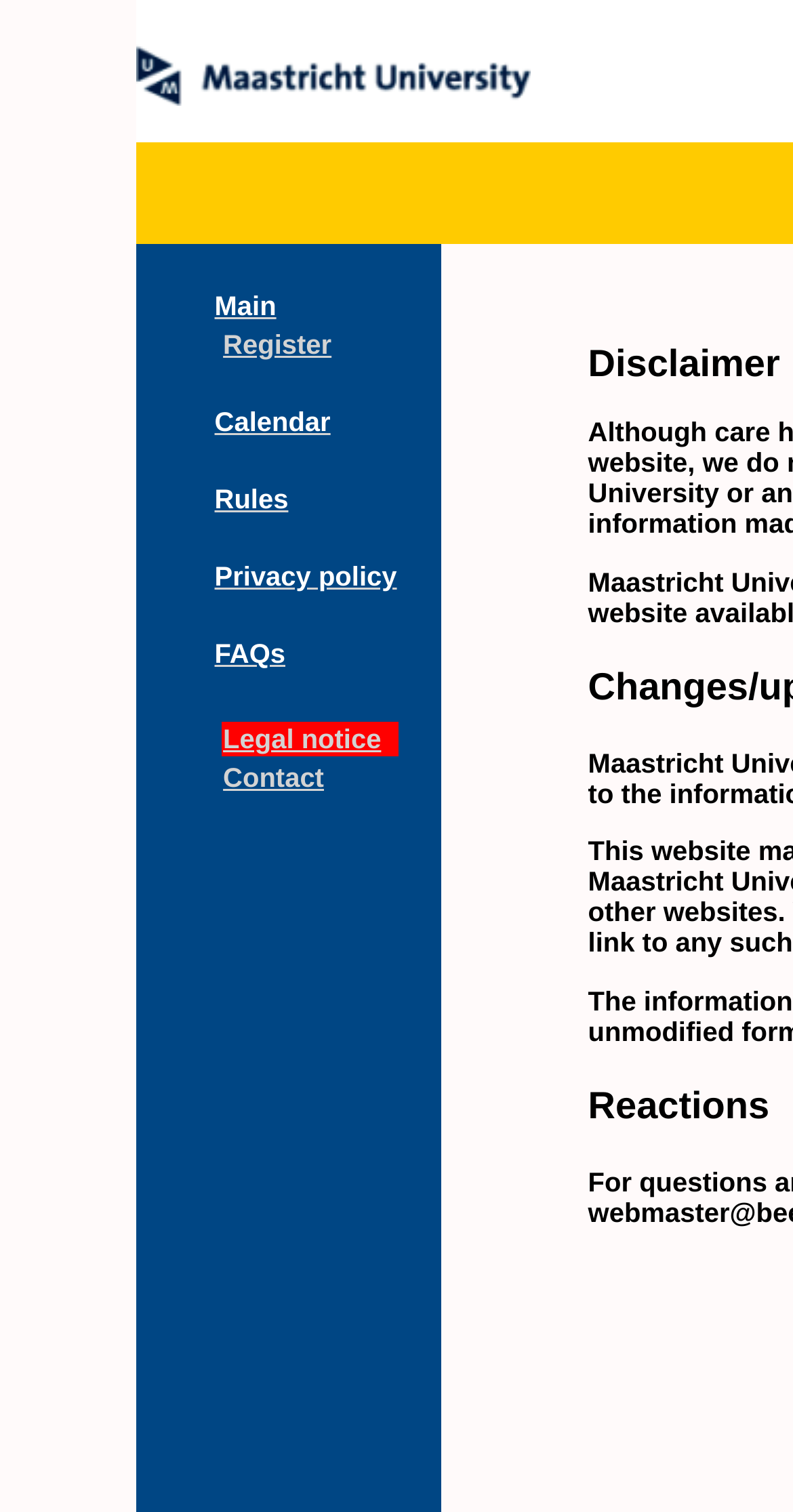Indicate the bounding box coordinates of the element that needs to be clicked to satisfy the following instruction: "Read Rules". The coordinates should be four float numbers between 0 and 1, i.e., [left, top, right, bottom].

[0.271, 0.32, 0.364, 0.34]